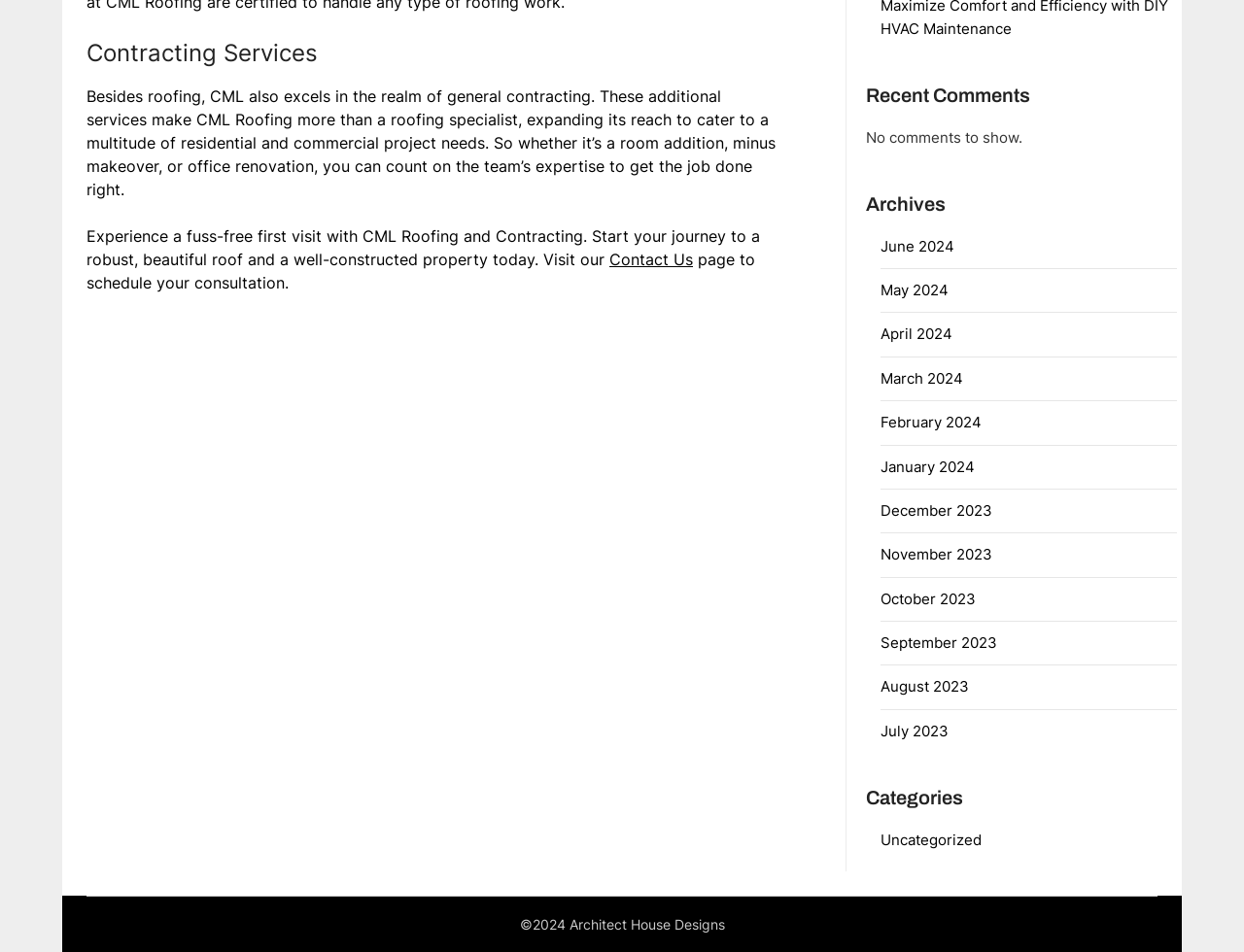From the webpage screenshot, predict the bounding box of the UI element that matches this description: "Uncategorized".

[0.708, 0.872, 0.789, 0.891]